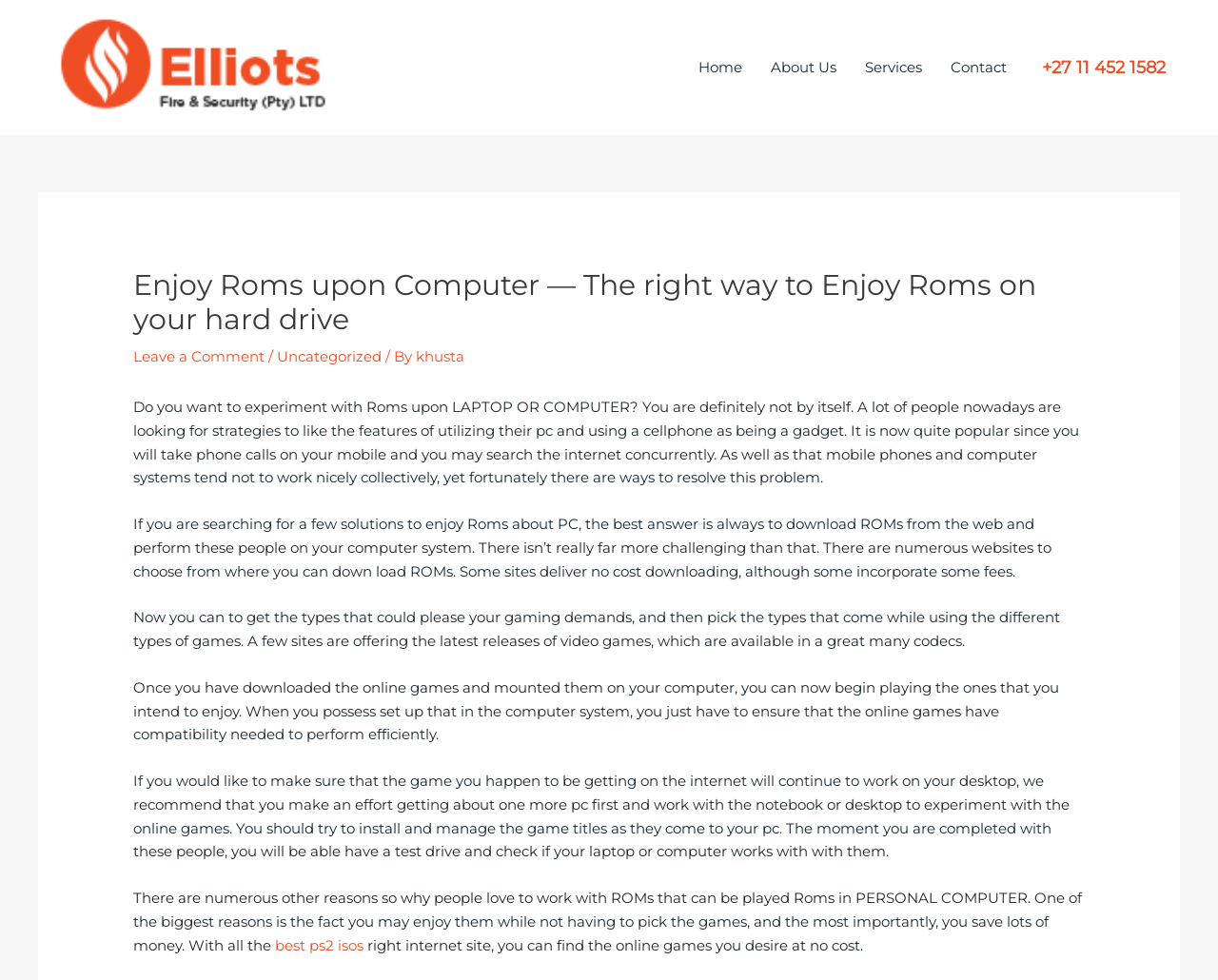Please specify the bounding box coordinates of the clickable region necessary for completing the following instruction: "Click on the 'Services' link". The coordinates must consist of four float numbers between 0 and 1, i.e., [left, top, right, bottom].

[0.698, 0.04, 0.768, 0.098]